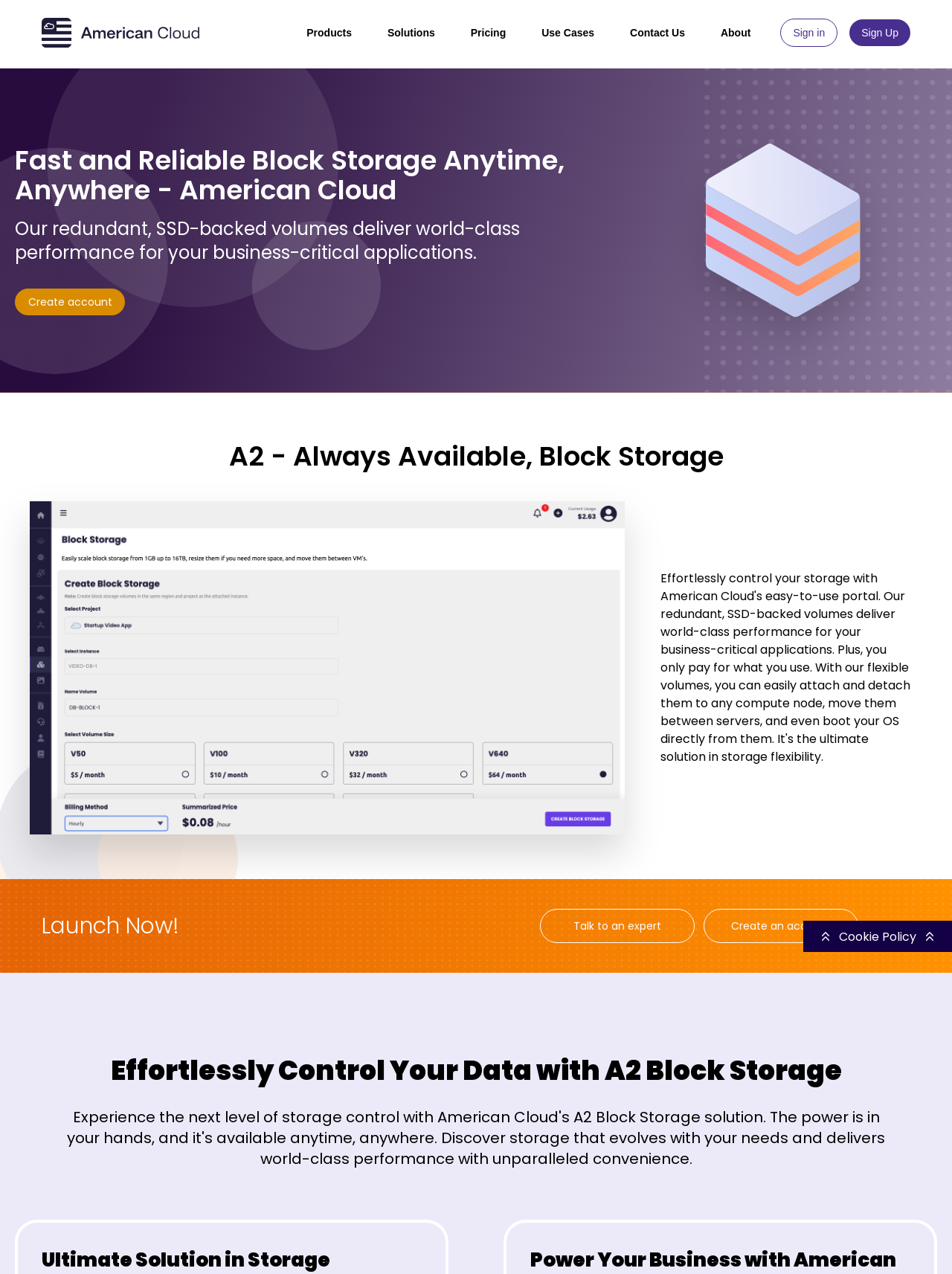How many images are on the webpage?
Based on the screenshot, answer the question with a single word or phrase.

5